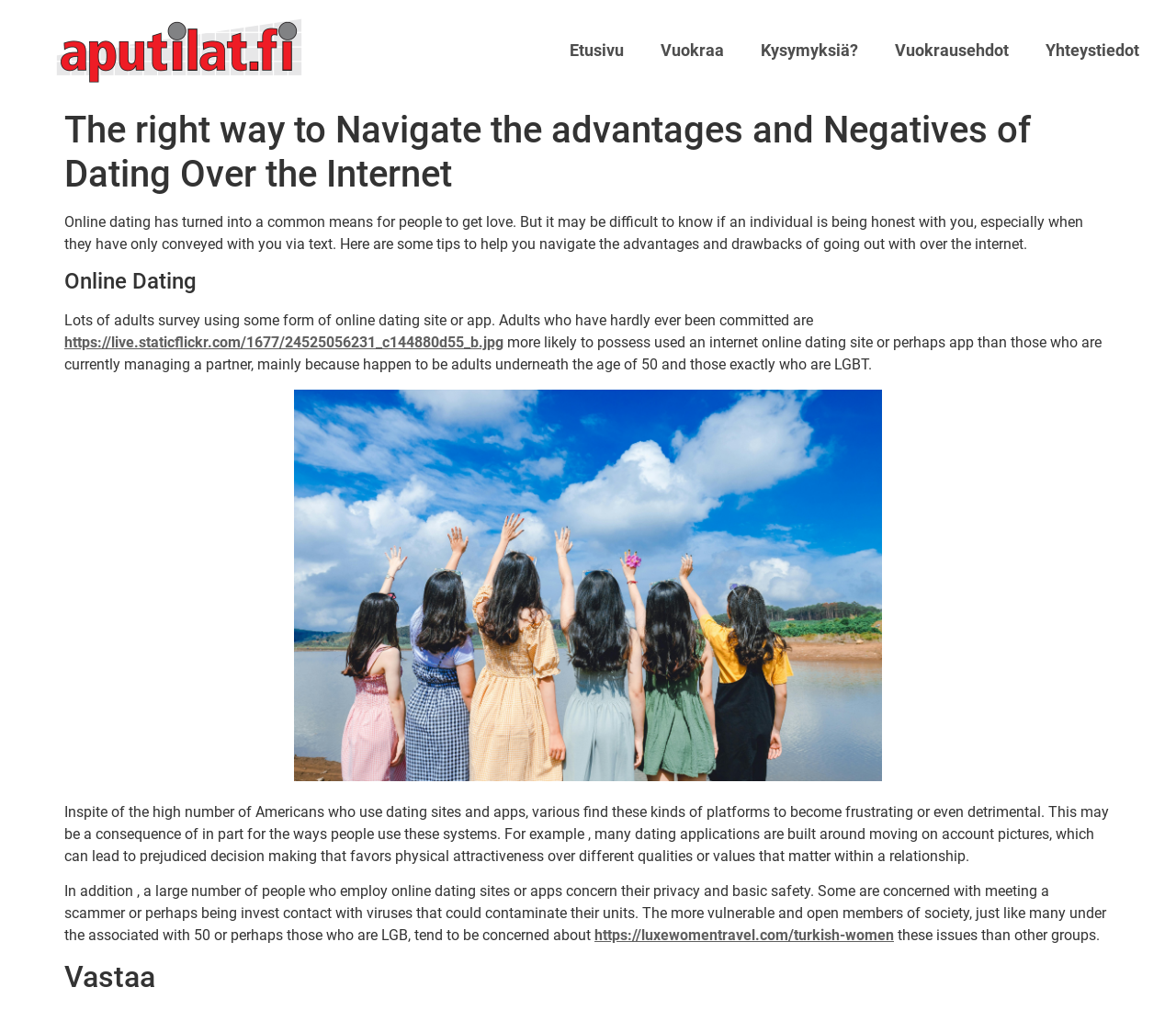What is the image on the webpage about?
Refer to the image and give a detailed answer to the question.

The image on the webpage is related to online dating, but its specific context is not clear. It may be an illustration of people using online dating sites or apps.